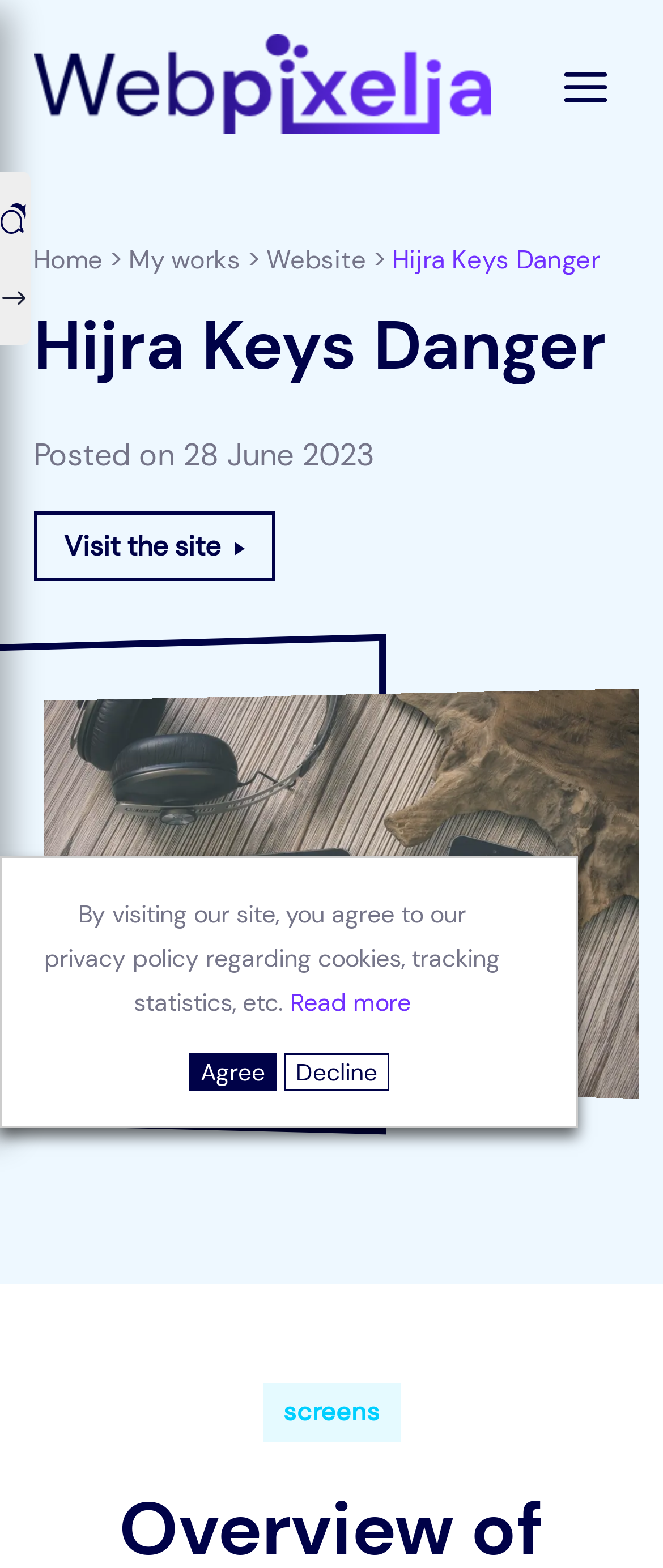Predict the bounding box coordinates for the UI element described as: "Website". The coordinates should be four float numbers between 0 and 1, presented as [left, top, right, bottom].

[0.401, 0.155, 0.553, 0.177]